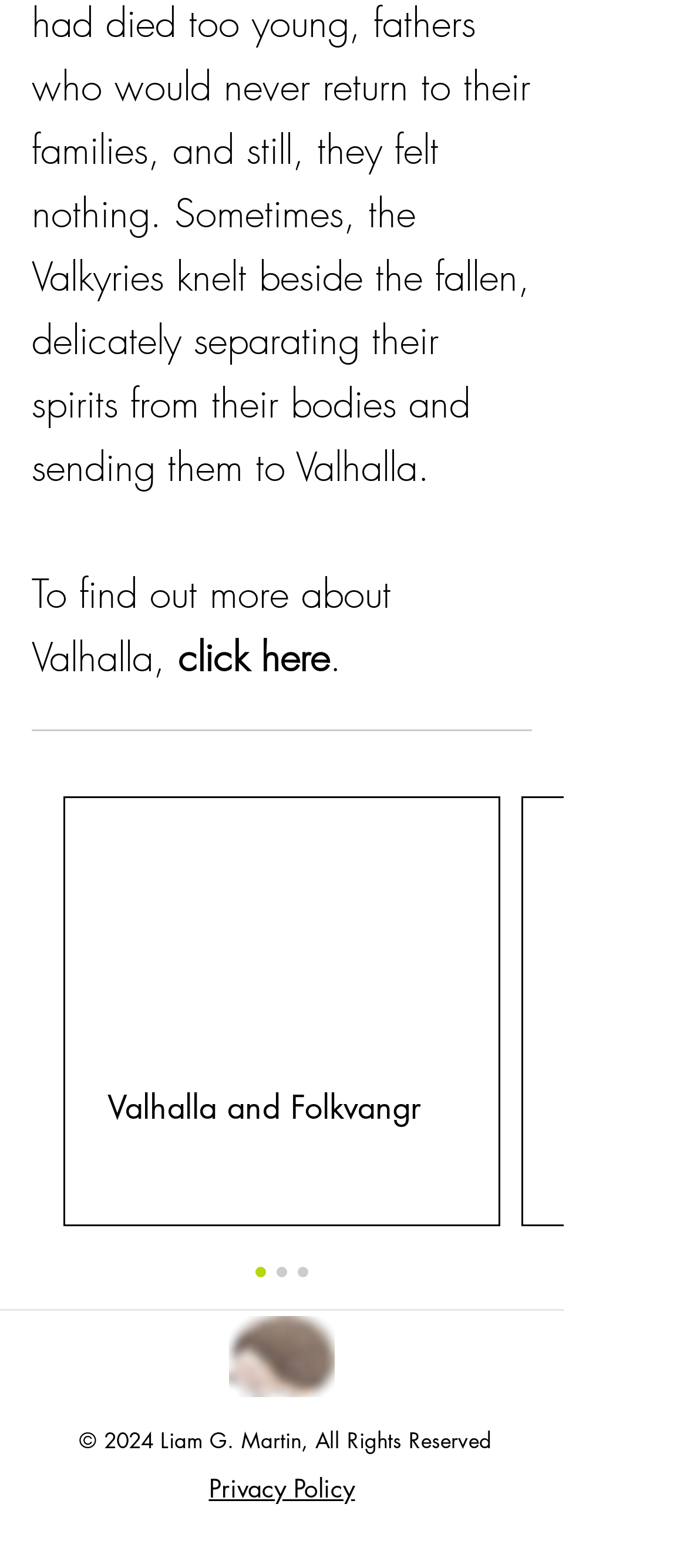What is the last word of the second heading?
Using the information from the image, provide a comprehensive answer to the question.

The second heading on the webpage contains the text 'To find out more about Valhalla, click here.' and the last word of this heading is 'here'.